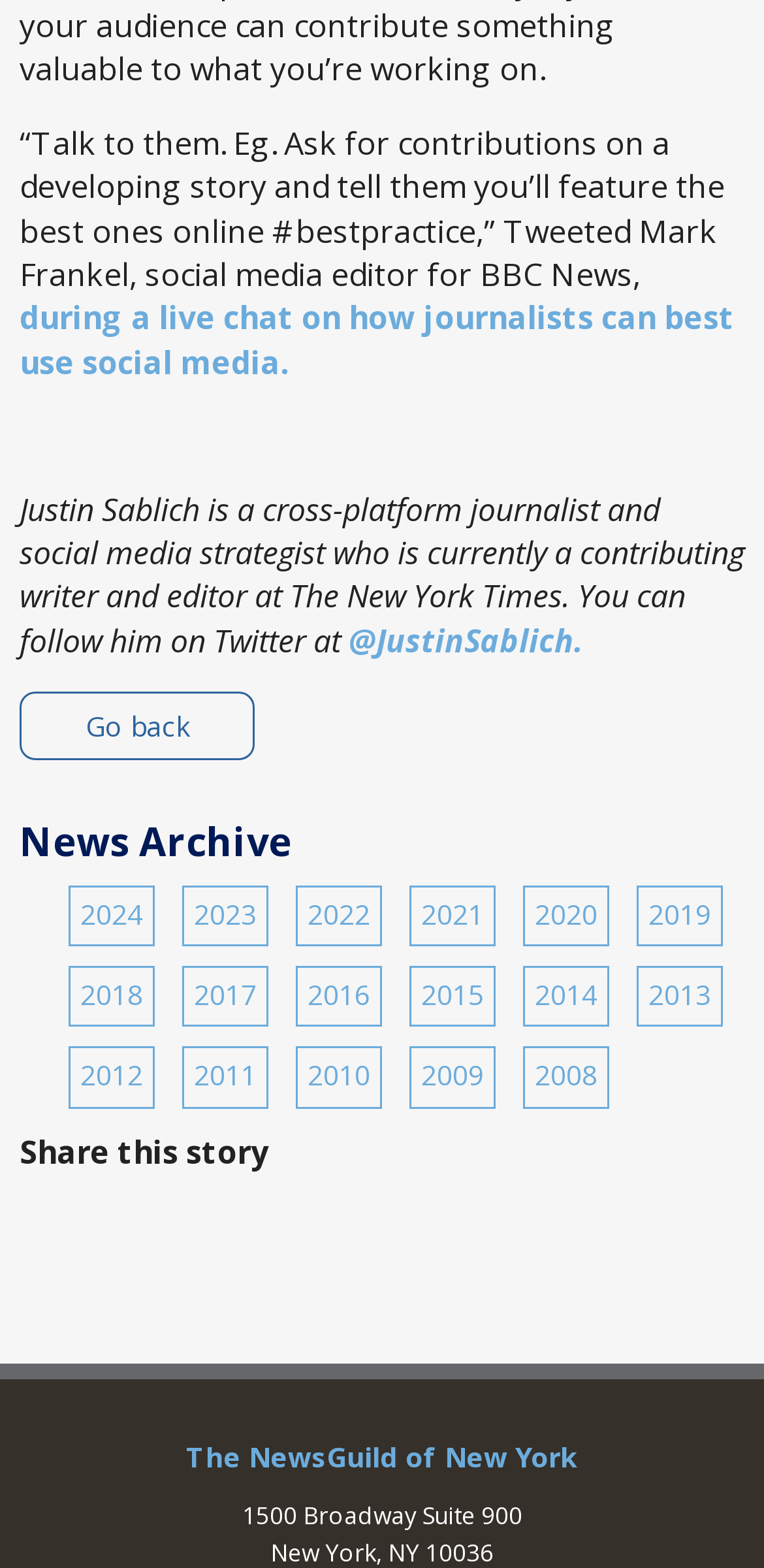From the webpage screenshot, predict the bounding box of the UI element that matches this description: "Go back".

[0.026, 0.441, 0.333, 0.485]